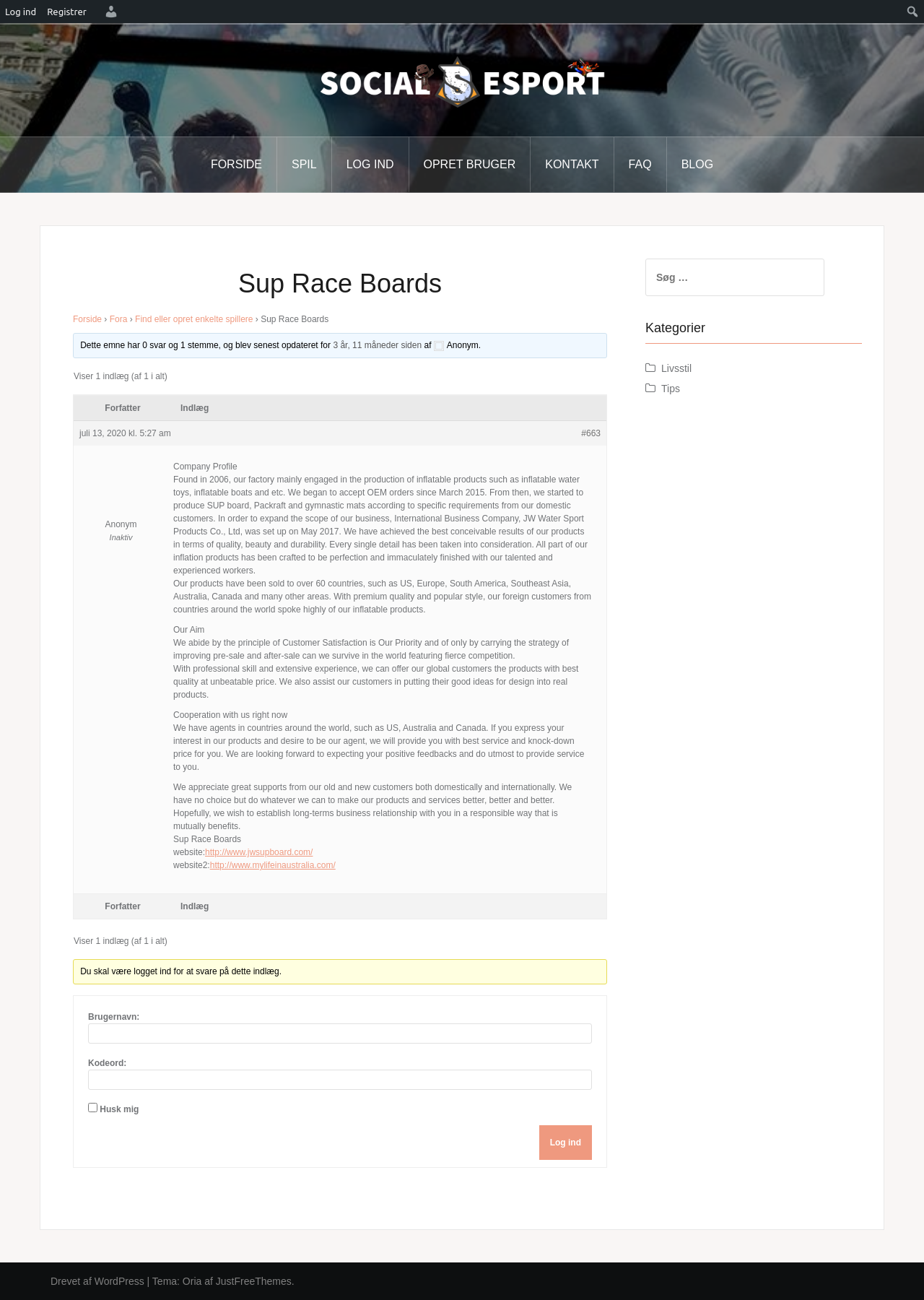Answer the question below using just one word or a short phrase: 
What is the company's goal for their products?

To provide best quality at unbeatable price